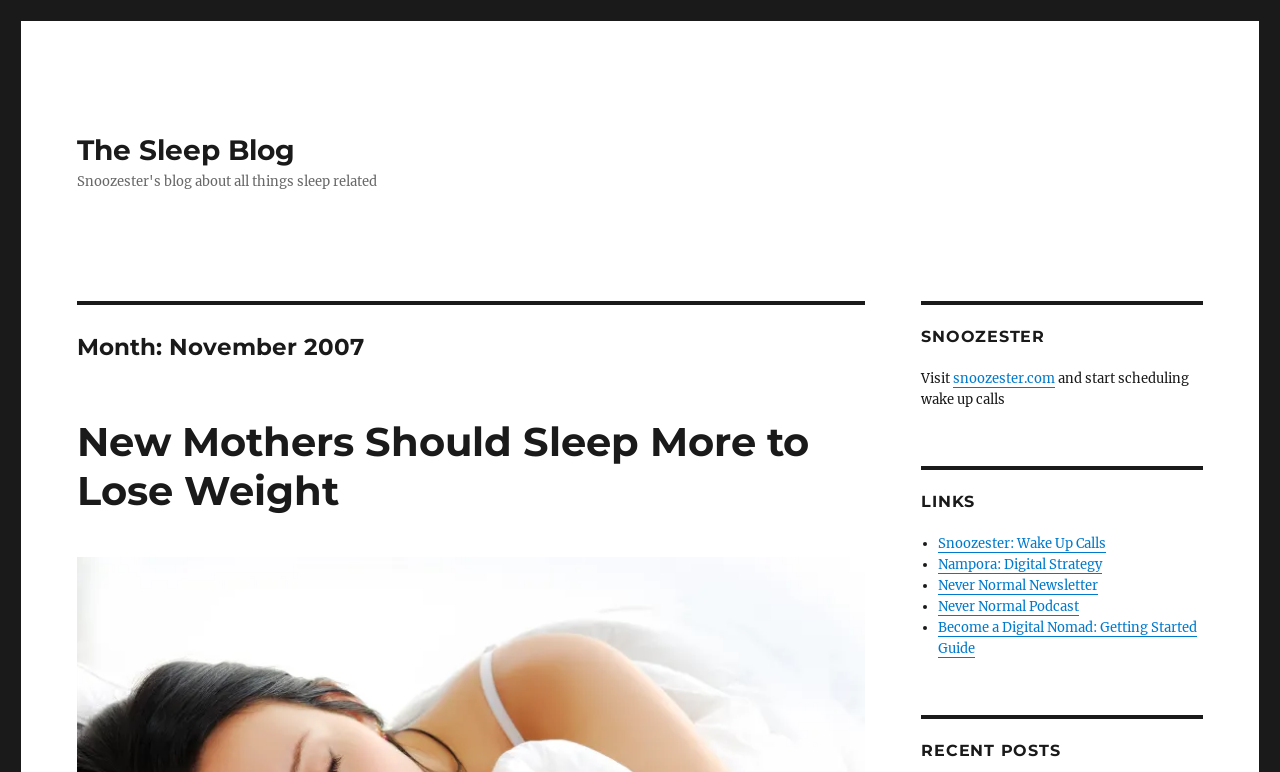Detail the features and information presented on the webpage.

The webpage is titled "November 2007 - The Sleep Blog" and appears to be a blog archive page. At the top left, there is a link to "The Sleep Blog". Below it, there is a header section with a heading "Month: November 2007" followed by another heading "New Mothers Should Sleep More to Lose Weight", which is also a link to a specific article.

On the right side of the page, there is a section with a heading "SNOOZESTER" and a link to "snoozester.com" with a description "Visit and start scheduling wake up calls". Below it, there is a section with a heading "LINKS" that lists five links with bullet points, including "Snoozester: Wake Up Calls", "Nampora: Digital Strategy", "Never Normal Newsletter", "Never Normal Podcast", and "Become a Digital Nomad: Getting Started Guide".

At the bottom right, there is a heading "RECENT POSTS". The page has a total of 7 headings and 7 links, with some of the links being part of a list.